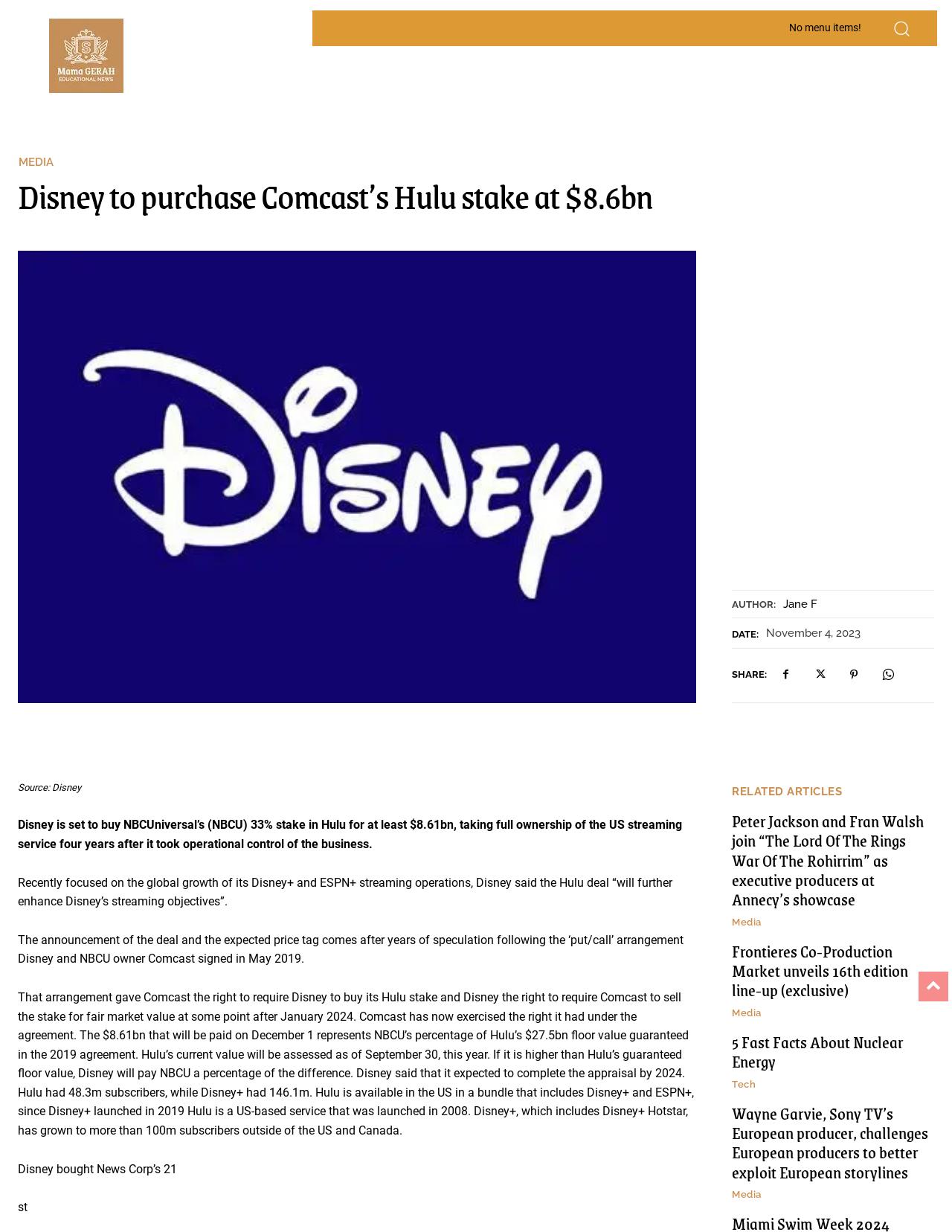Using the webpage screenshot and the element description POLLS, determine the bounding box coordinates. Specify the coordinates in the format (top-left x, top-left y, bottom-right x, bottom-right y) with values ranging from 0 to 1.

None